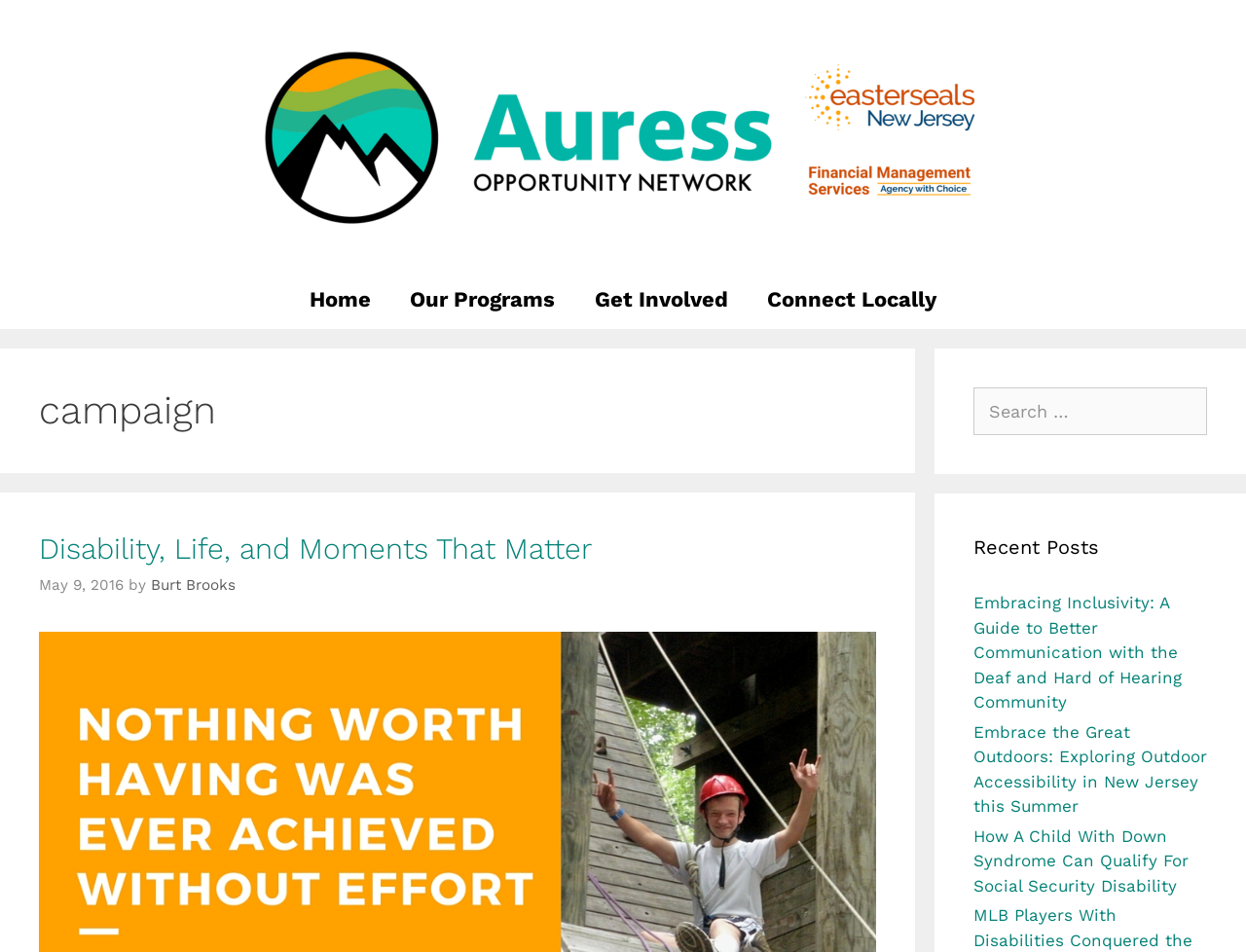What is the date of the post 'Disability, Life, and Moments That Matter'?
Please provide a single word or phrase as your answer based on the screenshot.

May 9, 2016